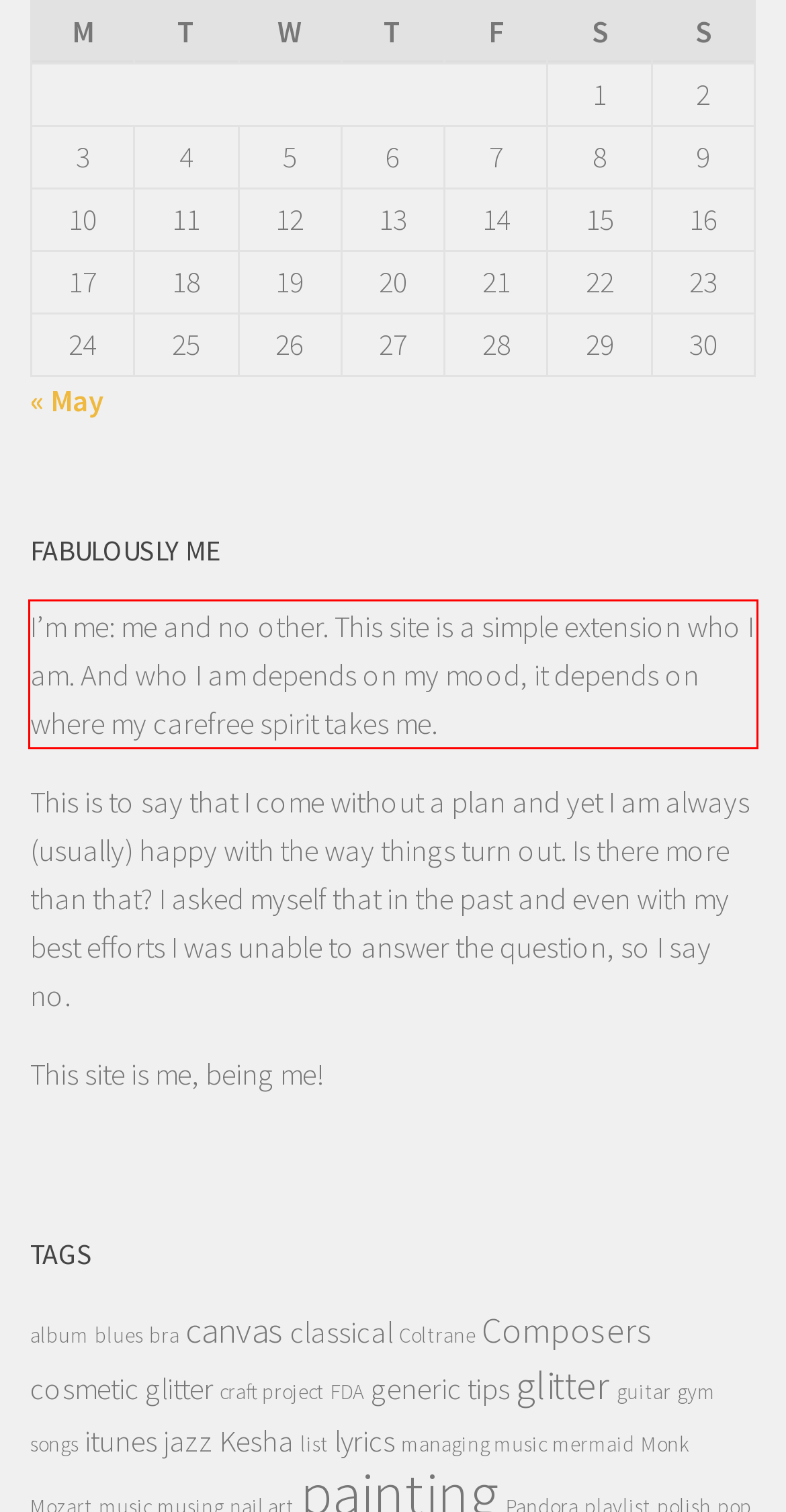Please take the screenshot of the webpage, find the red bounding box, and generate the text content that is within this red bounding box.

I’m me: me and no other. This site is a simple extension who I am. And who I am depends on my mood, it depends on where my carefree spirit takes me.